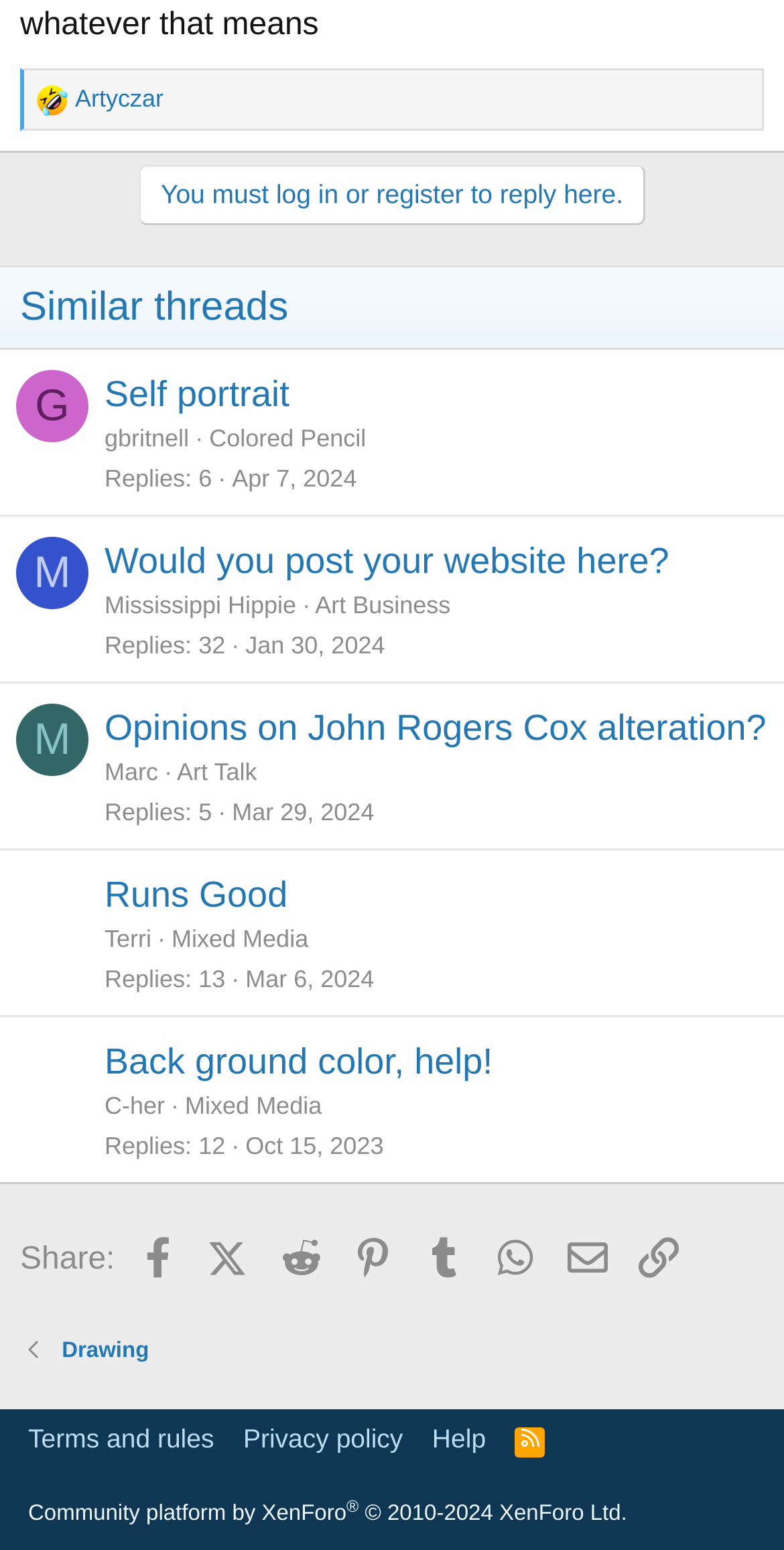Identify the bounding box coordinates necessary to click and complete the given instruction: "Share on Facebook".

[0.233, 0.798, 0.413, 0.82]